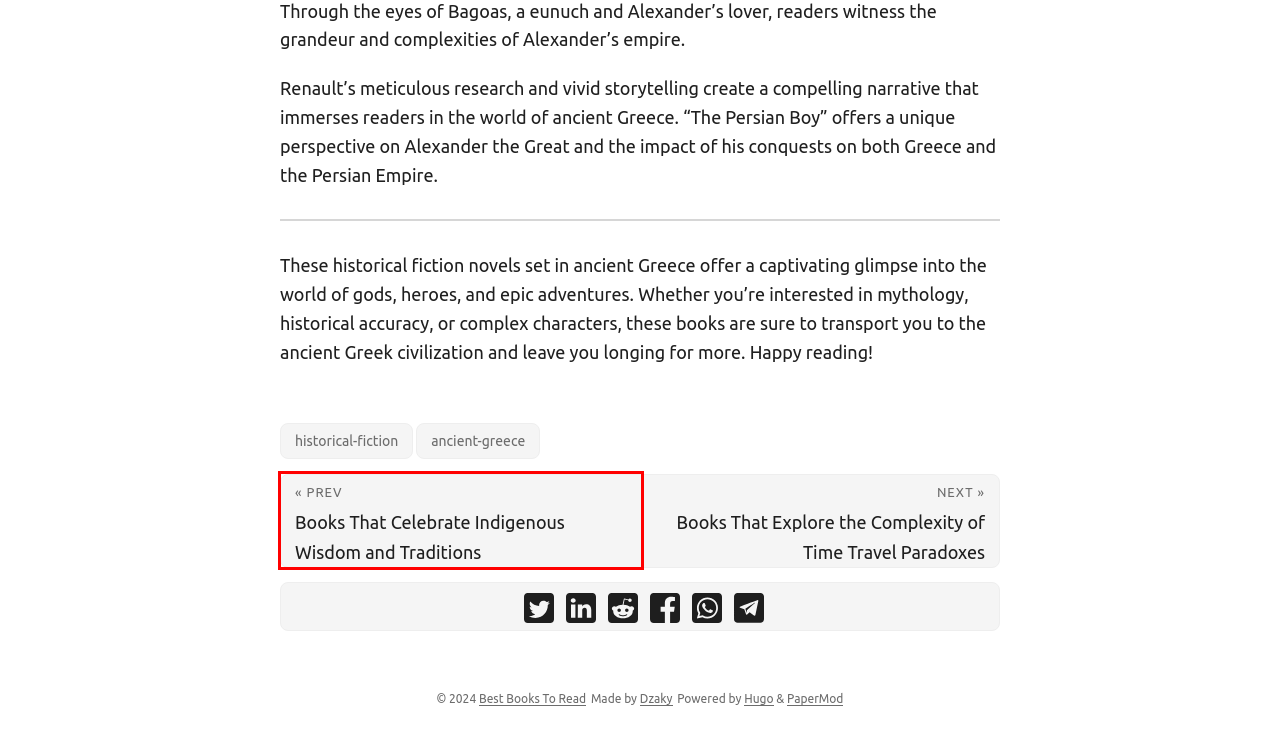Look at the screenshot of a webpage where a red rectangle bounding box is present. Choose the webpage description that best describes the new webpage after clicking the element inside the red bounding box. Here are the candidates:
A. Dzaky Widya Putra
B. Books That Celebrate Indigenous Wisdom and Traditions | Best Books To Read
C. Books That Explore the Complexity of Time Travel Paradoxes | Best Books To Read
D. ancient-greece | Best Books To Read
E. Tags | Best Books To Read
F. historical-fiction | Best Books To Read
G. Best Books To Read
H. How This Website Run By Itself | Best Books To Read

B